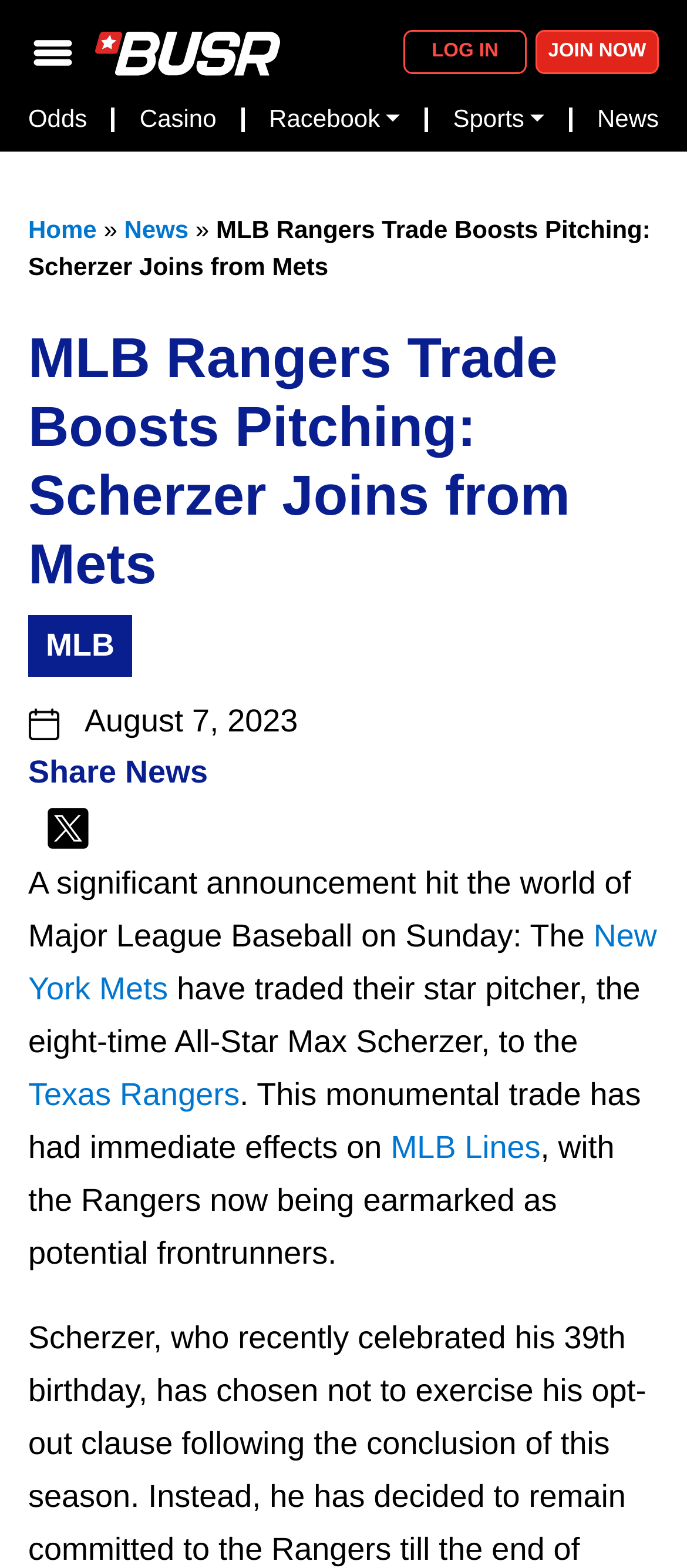Please provide a one-word or short phrase answer to the question:
What is the date of the MLB Rangers trade announcement?

August 7, 2023